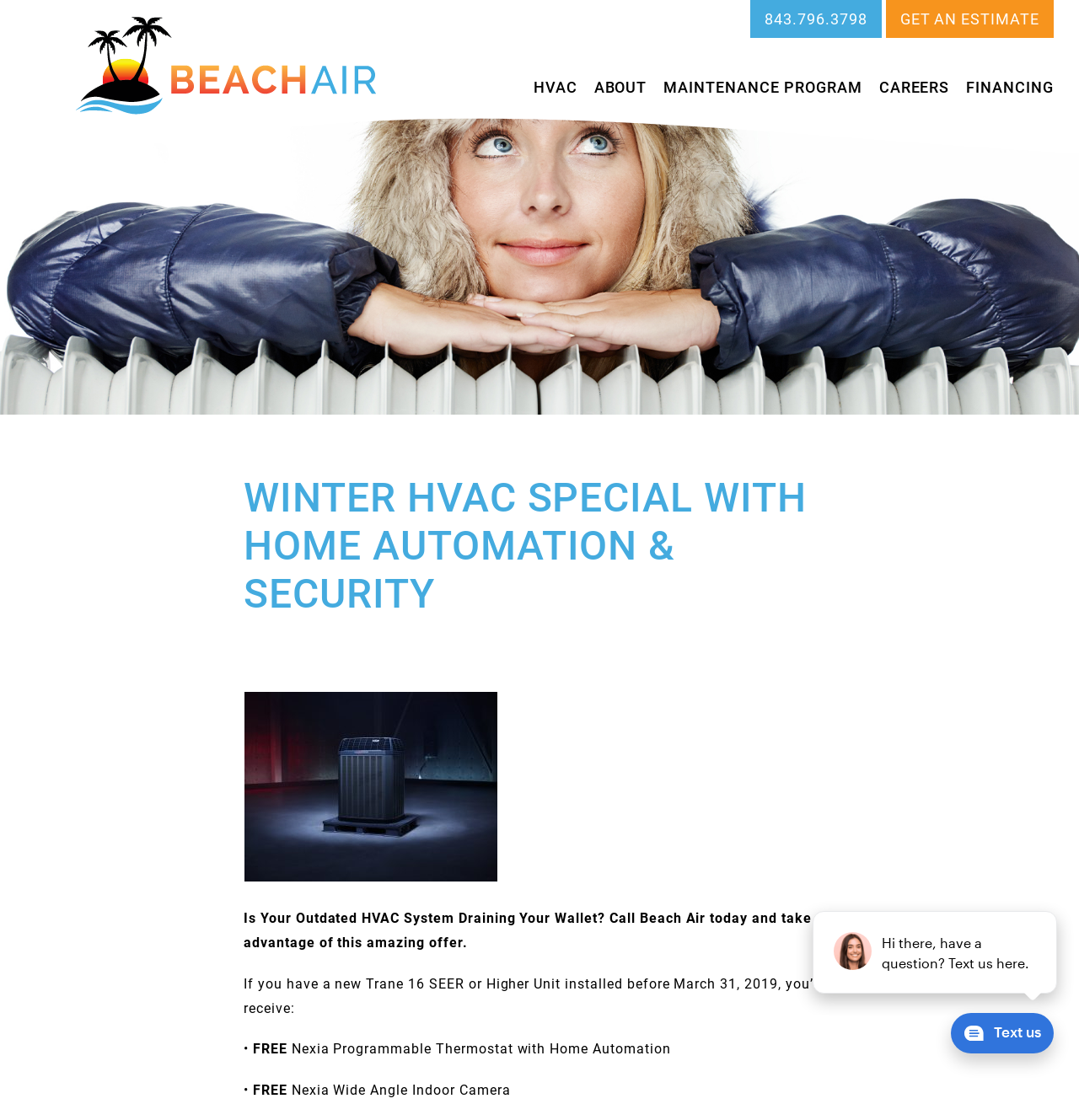Please identify the bounding box coordinates of the element I need to click to follow this instruction: "Open the 'GET AN ESTIMATE' link".

[0.821, 0.0, 0.977, 0.034]